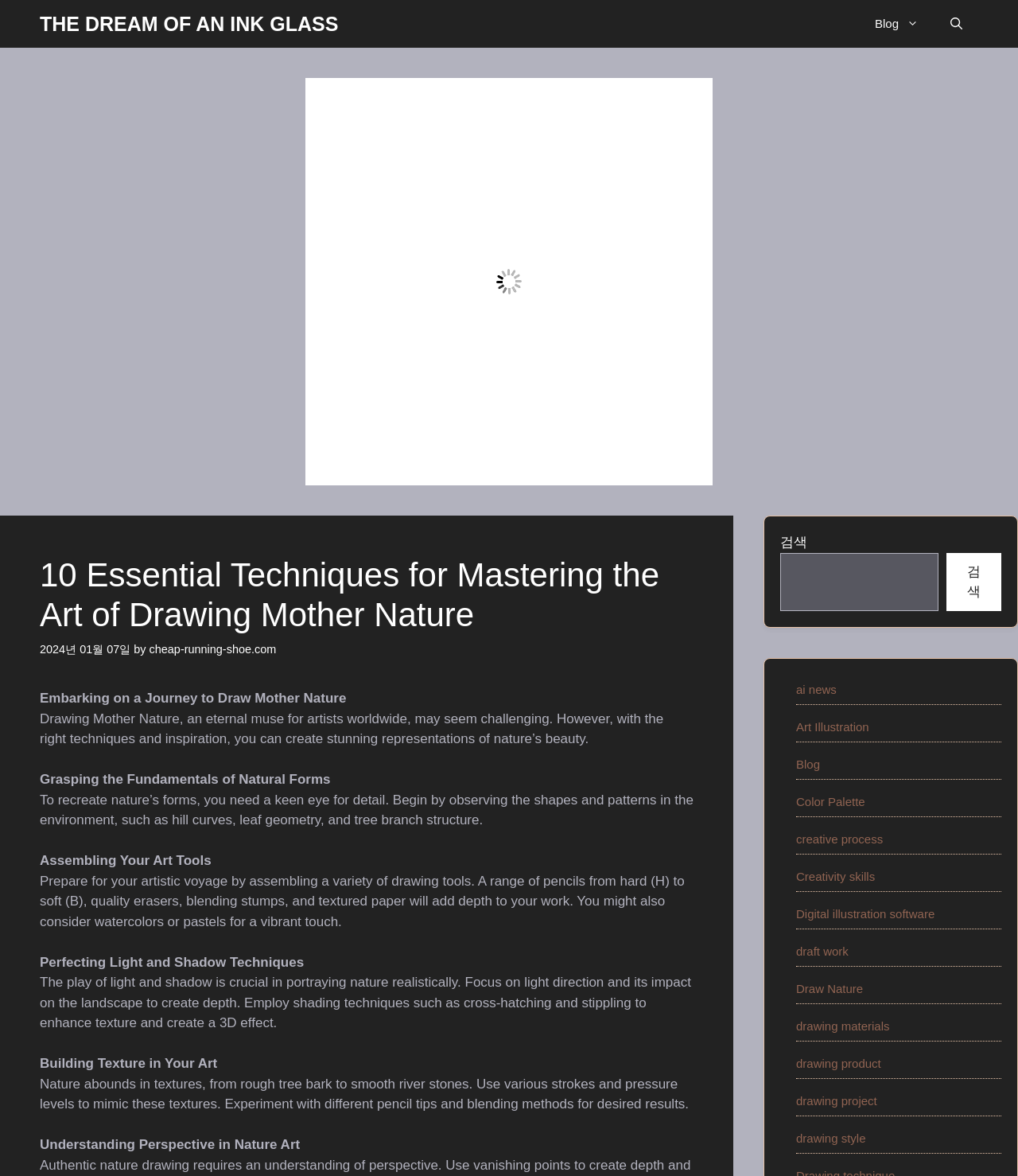Use a single word or phrase to answer the question: What is the purpose of assembling art tools?

to add depth to your work